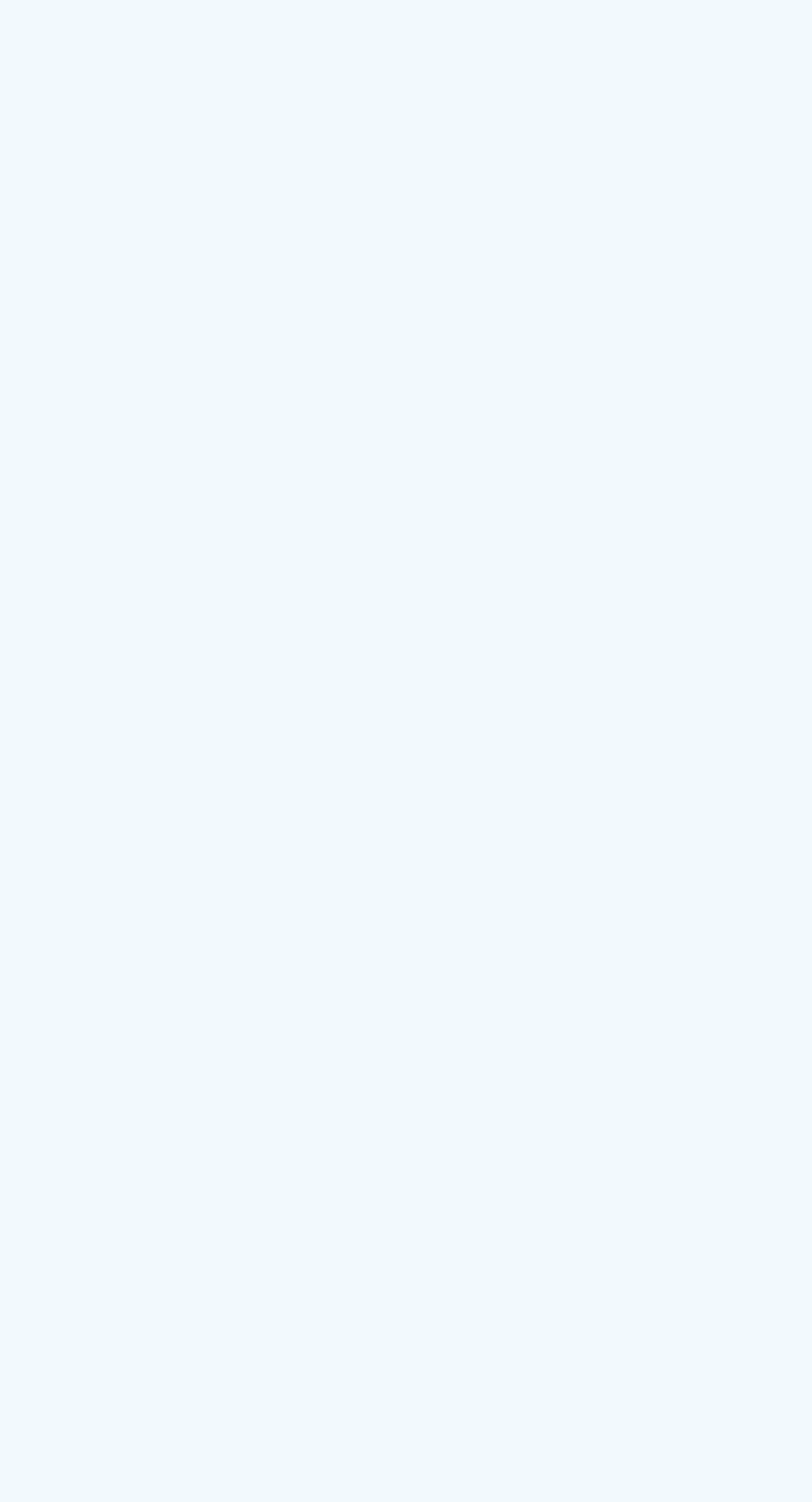Respond with a single word or phrase to the following question: Can I find information on phishing website takedowns on this webpage?

Yes